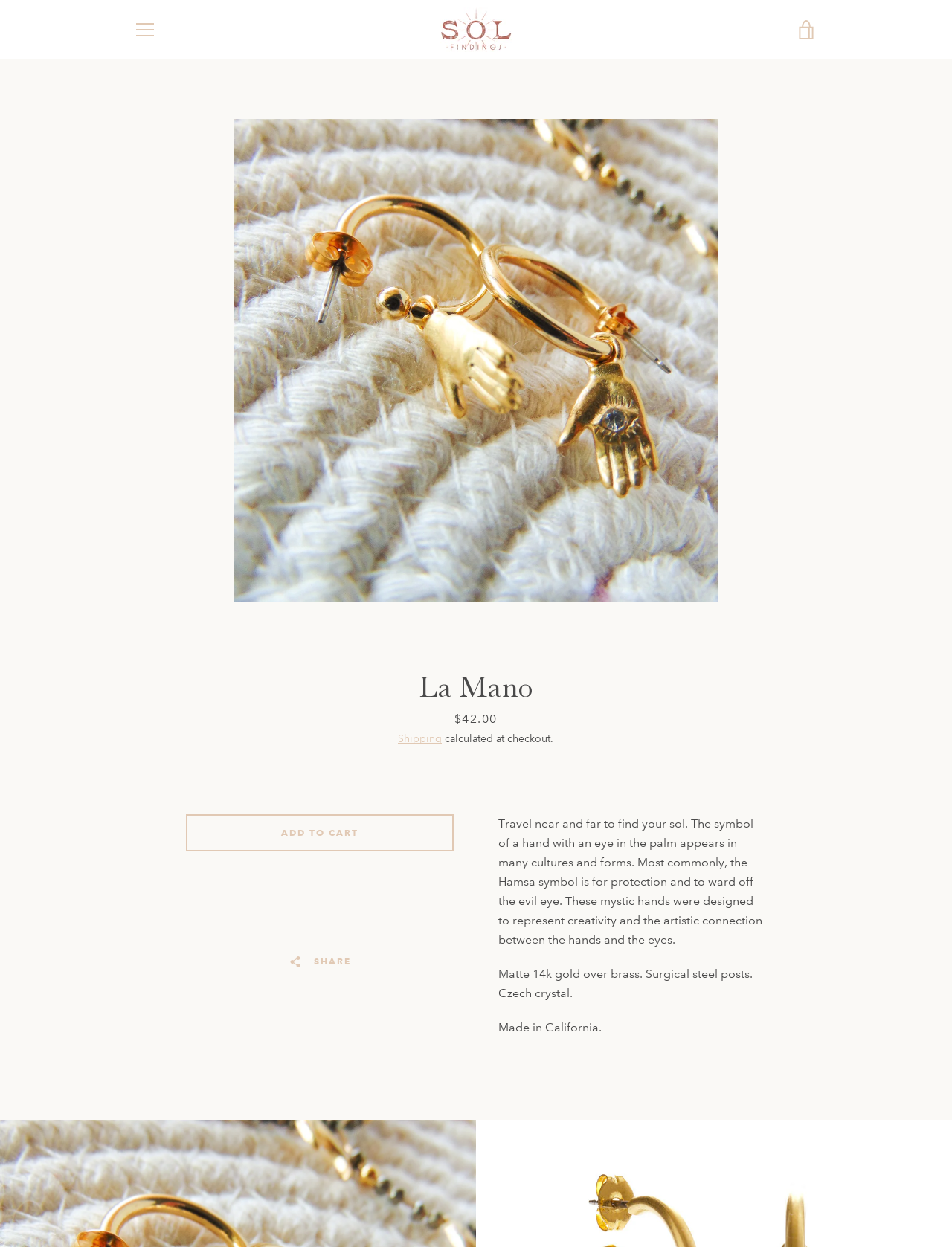Provide a single word or phrase to answer the given question: 
Where is the product made?

California